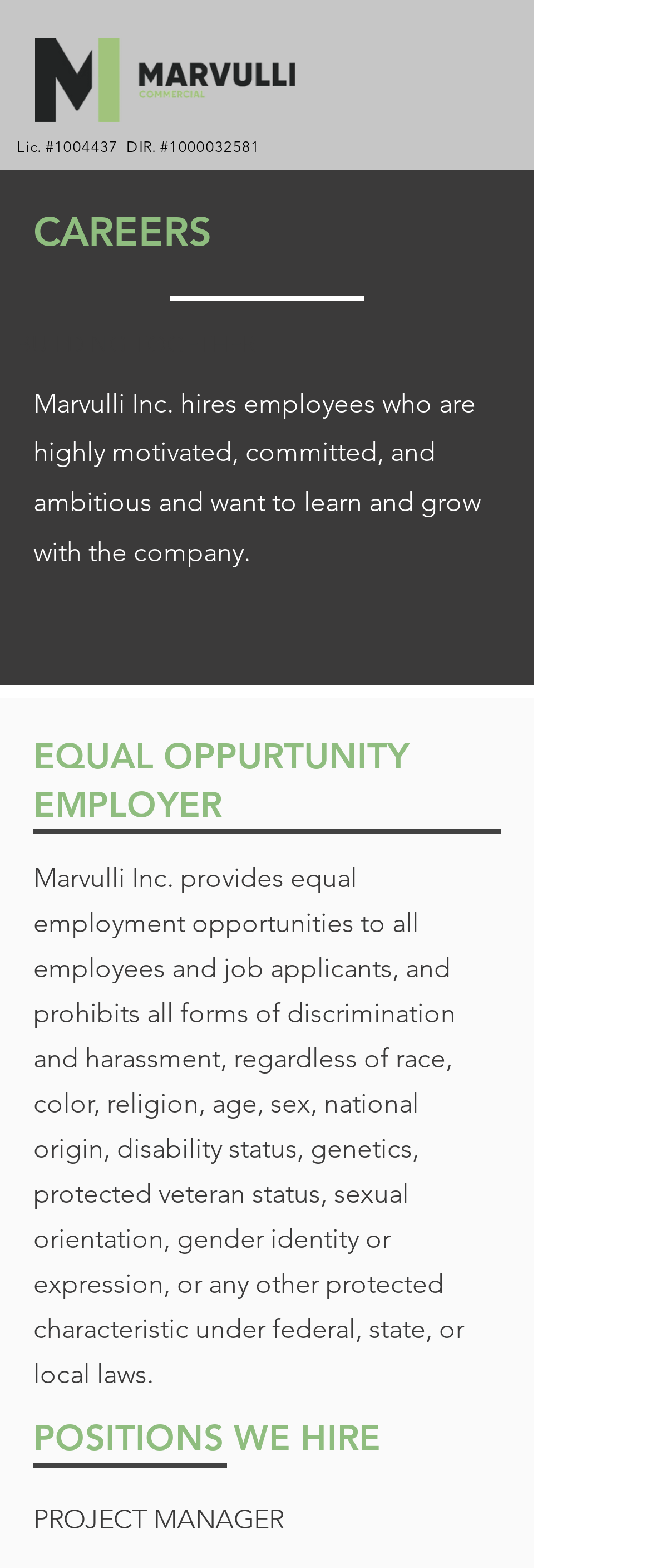Kindly respond to the following question with a single word or a brief phrase: 
What is the name of the company?

Marvulli Inc.